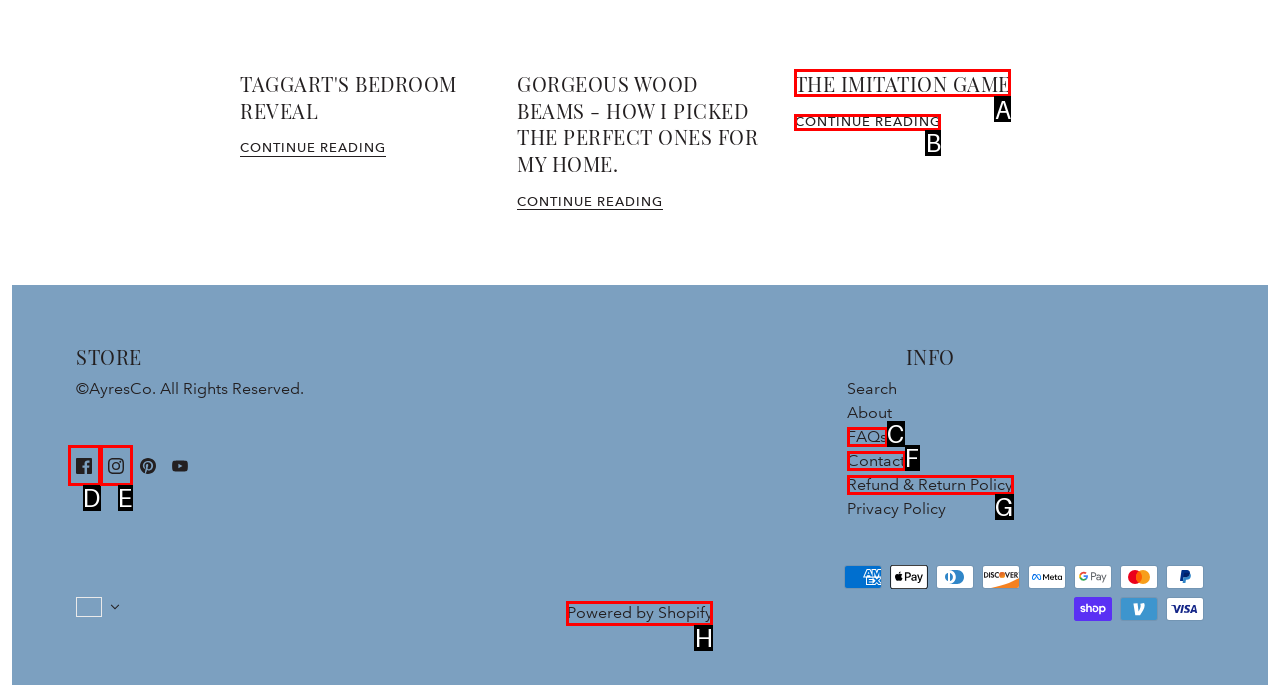Select the HTML element that matches the description: FAQs. Provide the letter of the chosen option as your answer.

C